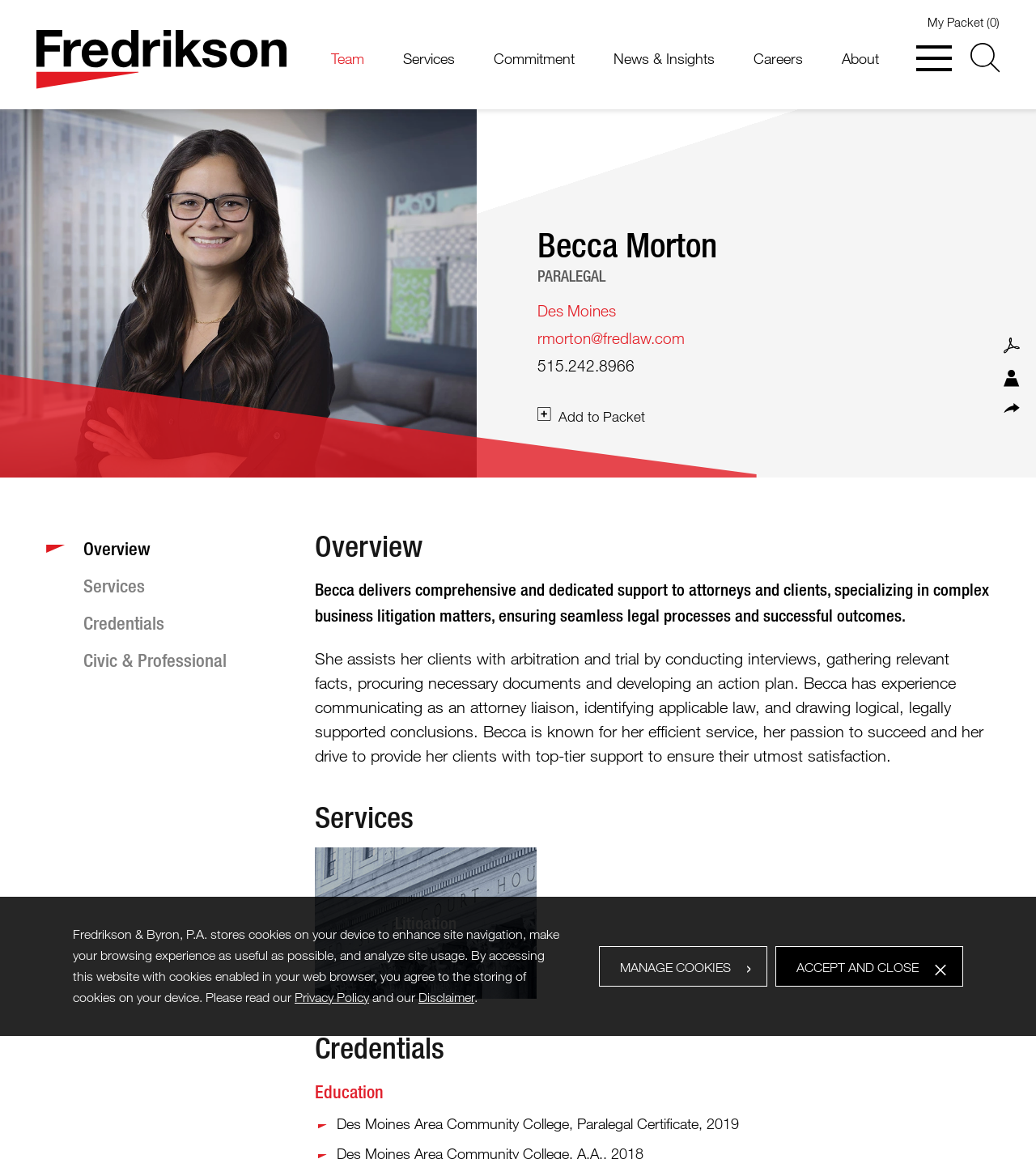Identify the bounding box coordinates for the UI element described as follows: Accept and Close. Use the format (top-left x, top-left y, bottom-right x, bottom-right y) and ensure all values are floating point numbers between 0 and 1.

[0.748, 0.817, 0.93, 0.851]